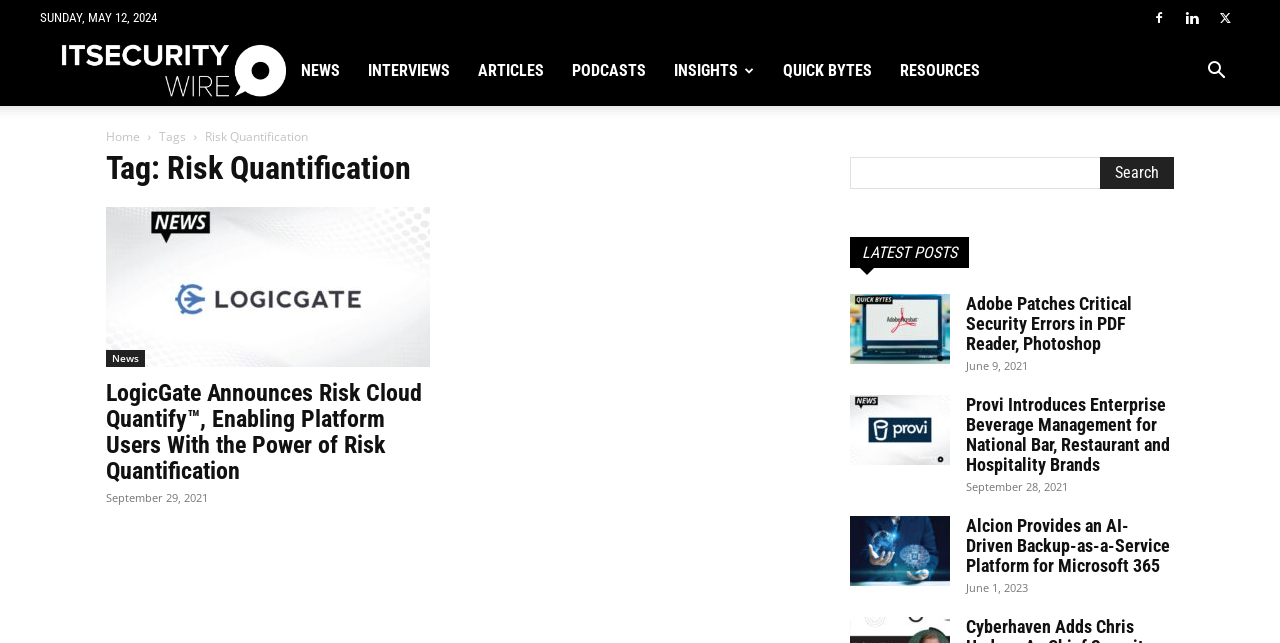Bounding box coordinates are specified in the format (top-left x, top-left y, bottom-right x, bottom-right y). All values are floating point numbers bounded between 0 and 1. Please provide the bounding box coordinate of the region this sentence describes: Quick Bytes

[0.611, 0.056, 0.681, 0.165]